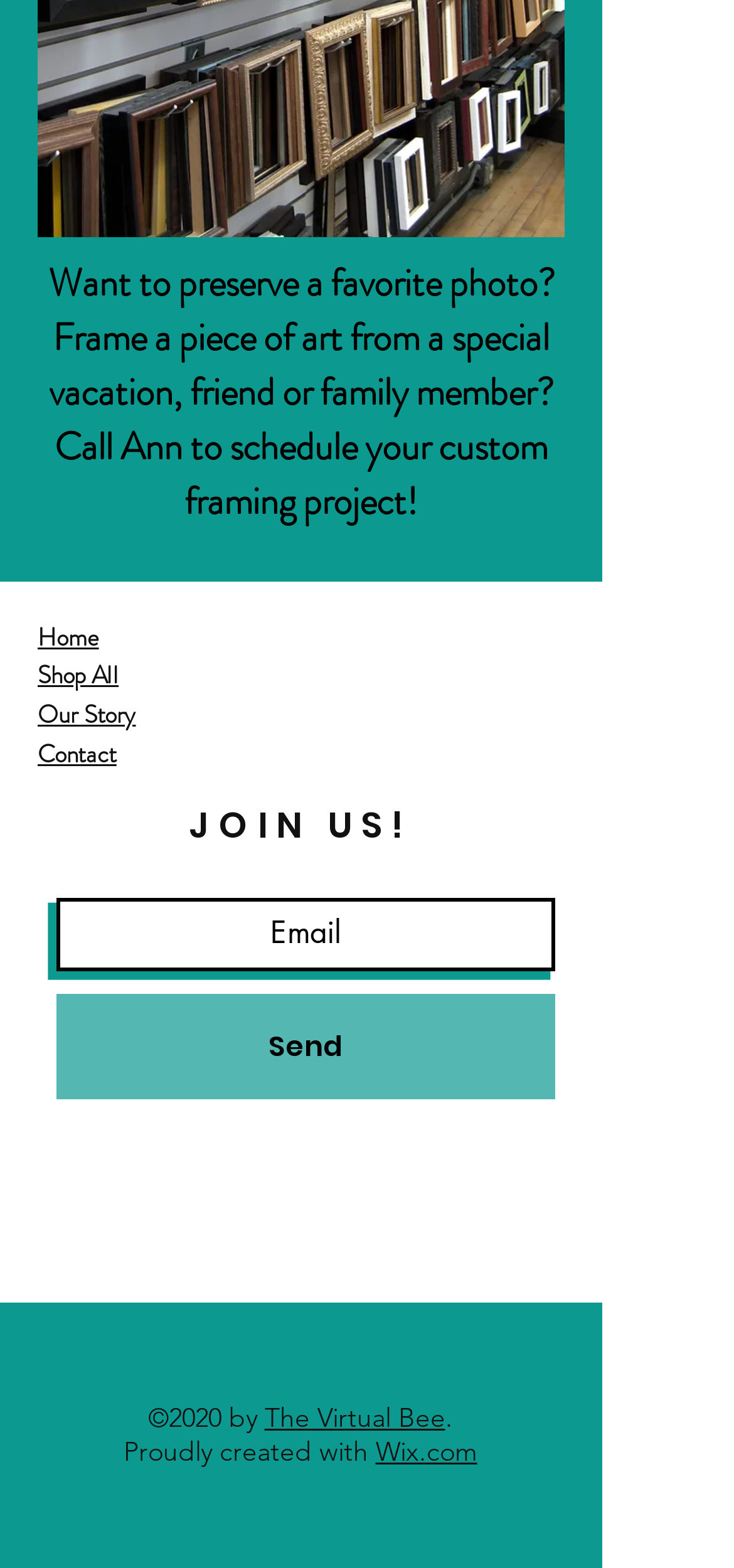Please analyze the image and provide a thorough answer to the question:
What is the phone number of the custom framing service?

The phone number can be found in the link element with the text '(651) 231-2266', which is located below the business address.